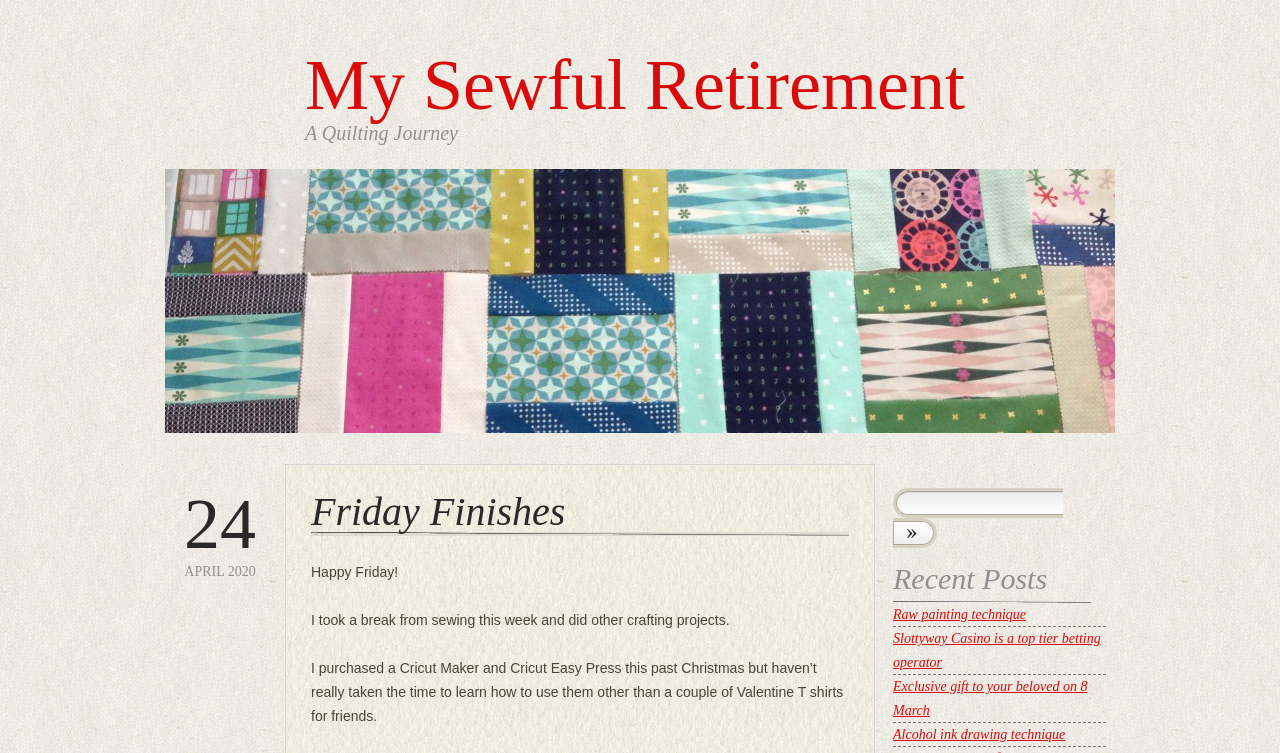Can you determine the bounding box coordinates of the area that needs to be clicked to fulfill the following instruction: "Read the 'Friday Finishes' heading"?

[0.243, 0.648, 0.663, 0.712]